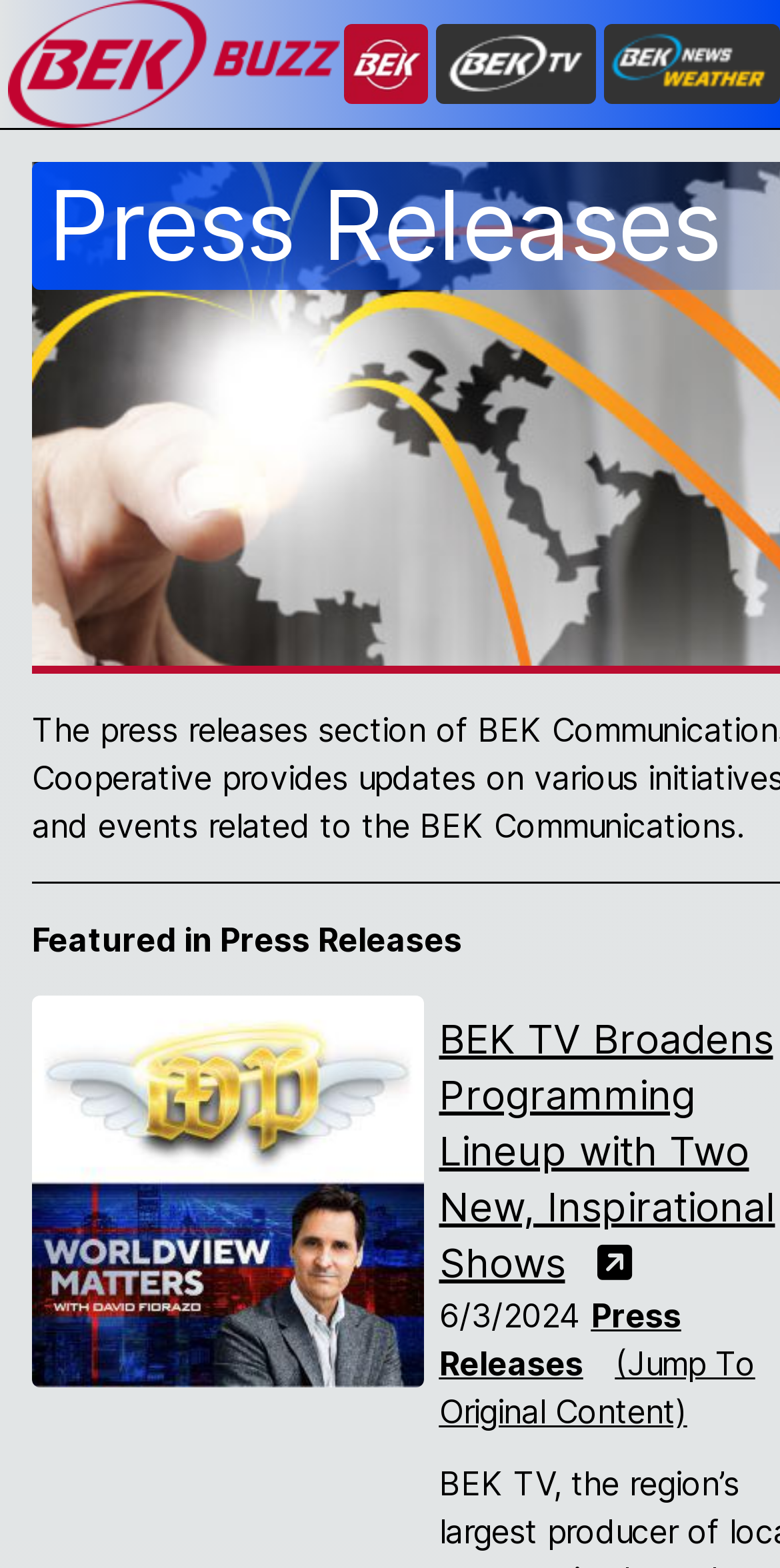What type of content is available on this website?
Using the image as a reference, deliver a detailed and thorough answer to the question.

This website appears to have 'Press Releases' as one of the types of content available, which is indicated by the link 'Press Releases' on the webpage.